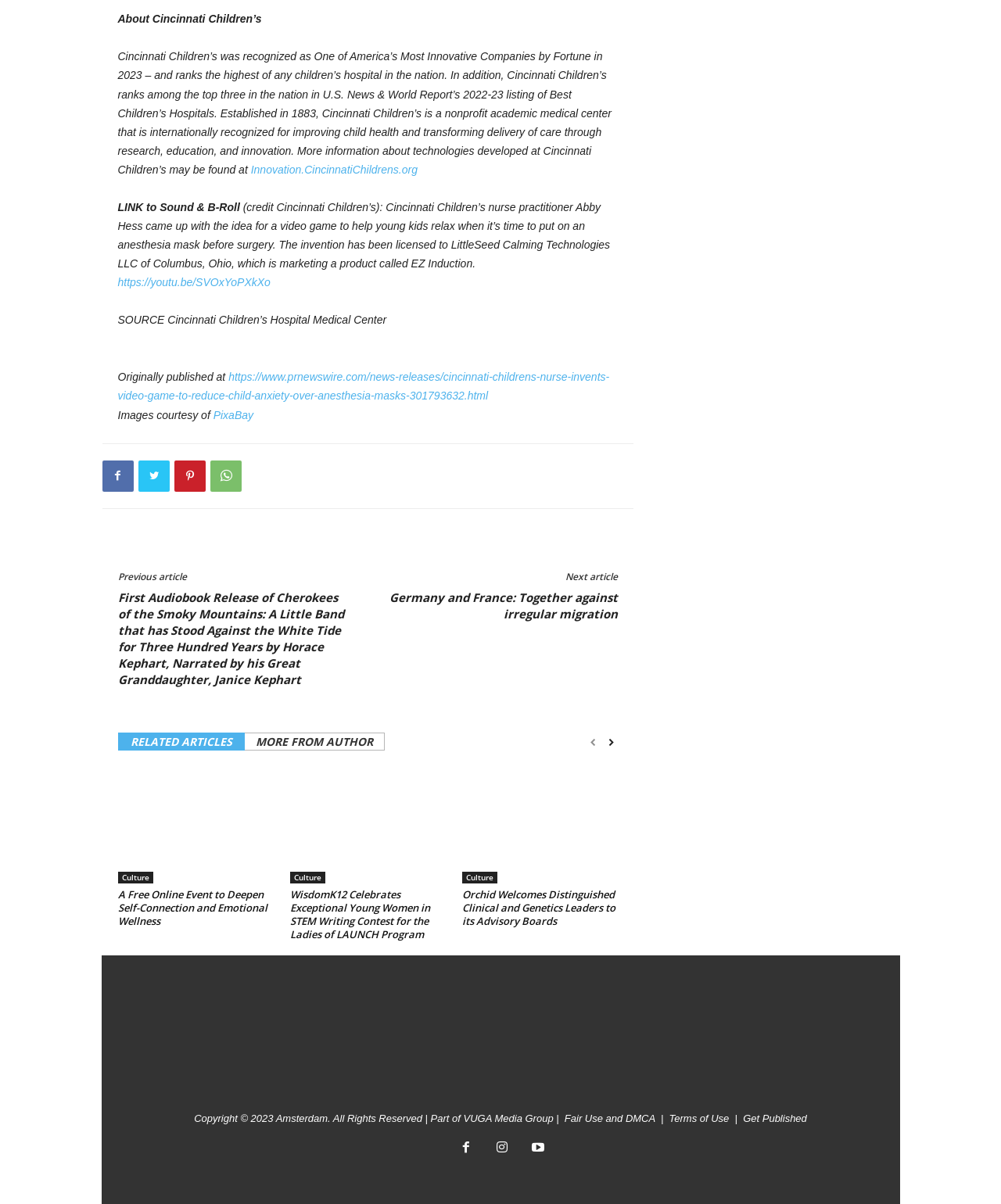Can you look at the image and give a comprehensive answer to the question:
How many links are there in the footer section?

There are 7 links in the footer section, including links to social media platforms, terms of use, and fair use and DMCA.